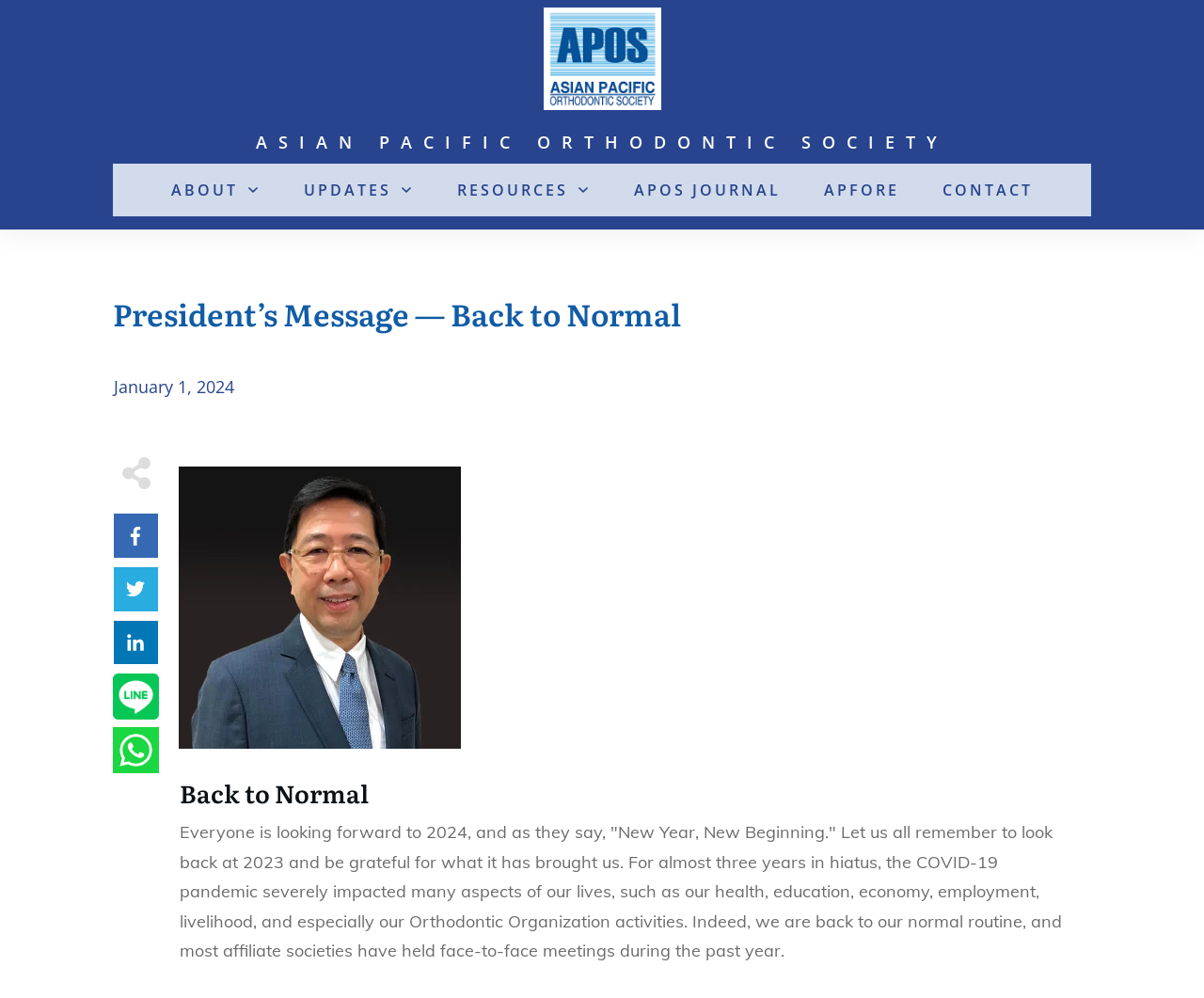Determine the bounding box coordinates of the clickable element necessary to fulfill the instruction: "Share this content on Facebook". Provide the coordinates as four float numbers within the 0 to 1 range, i.e., [left, top, right, bottom].

None